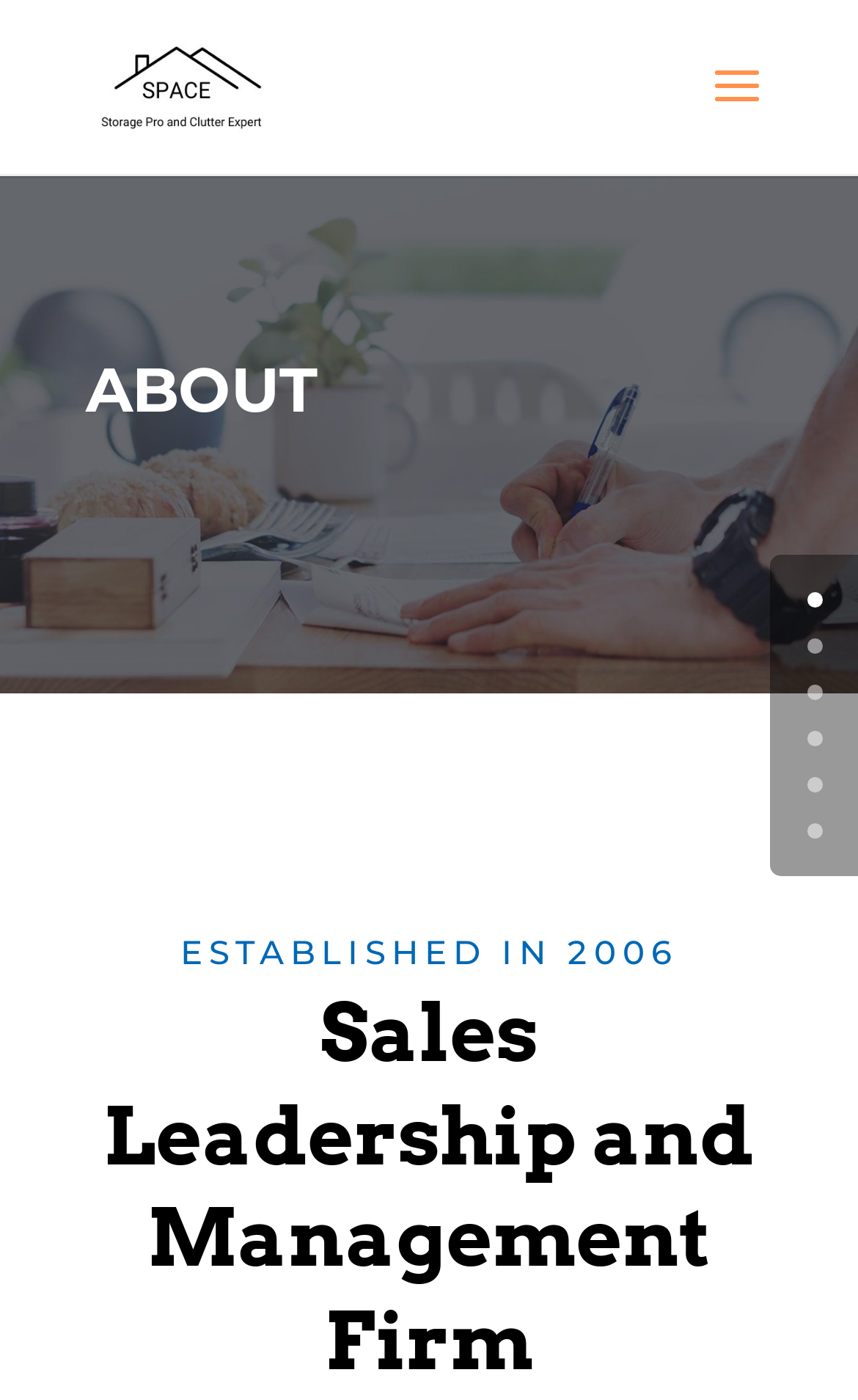Please specify the bounding box coordinates of the clickable region to carry out the following instruction: "Search for something". The coordinates should be four float numbers between 0 and 1, in the format [left, top, right, bottom].

[0.5, 0.0, 0.9, 0.002]